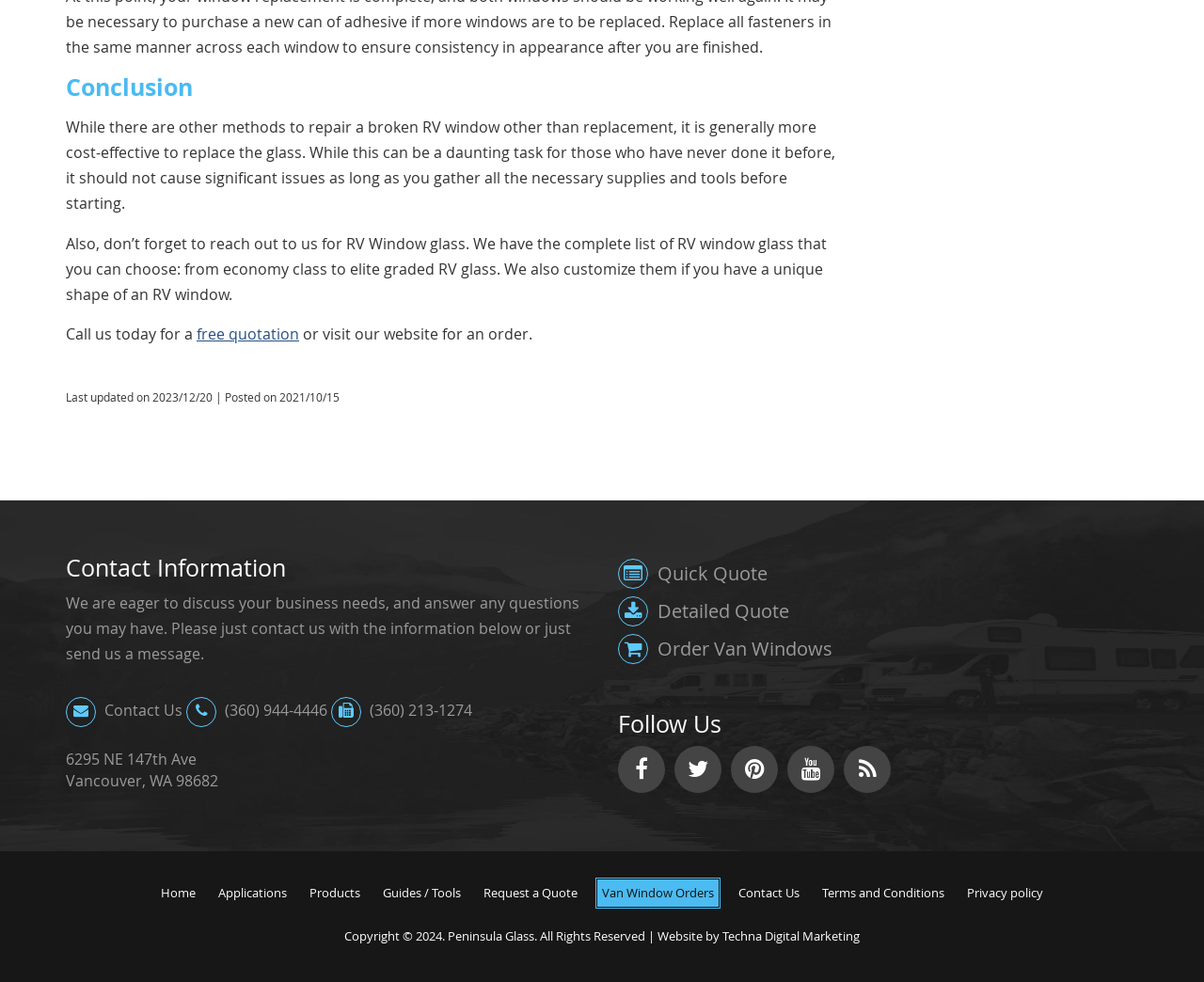Locate the bounding box coordinates of the UI element described by: "Home". Provide the coordinates as four float numbers between 0 and 1, formatted as [left, top, right, bottom].

[0.13, 0.896, 0.166, 0.923]